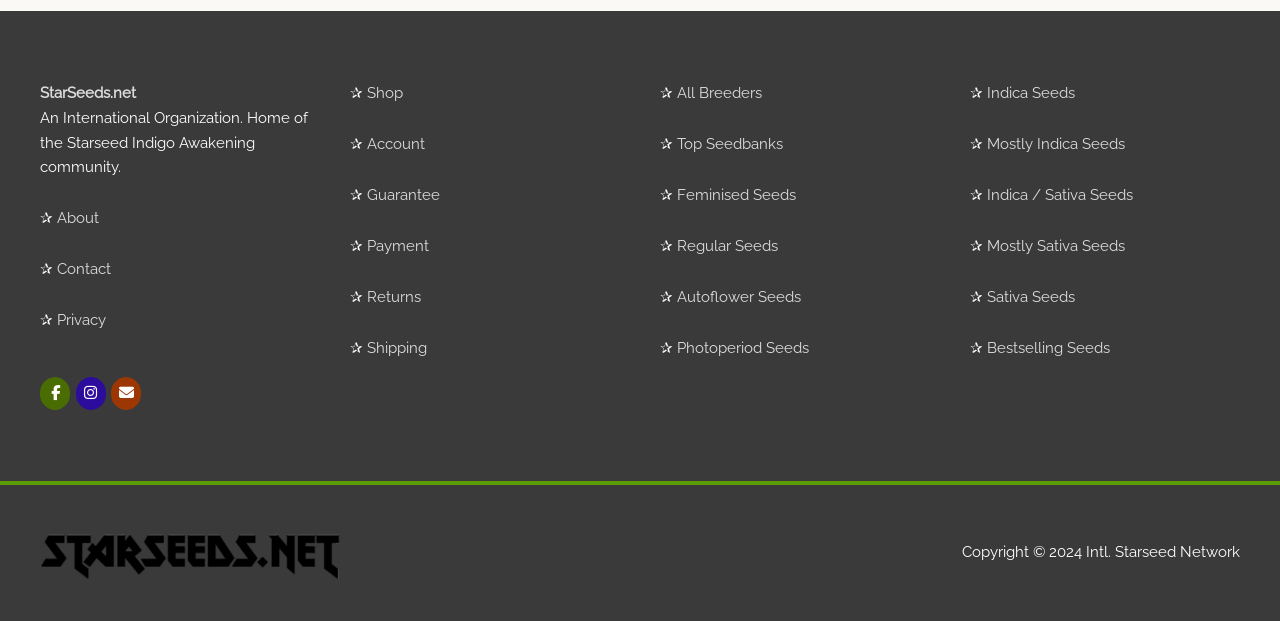How many social media links are available?
Please provide a comprehensive answer based on the visual information in the image.

There are three social media links available on the webpage, which are 'Intl. Starseed Network on Facebook', 'Intl. Starseed Network on Instagram', and 'Intl. Starseed Network on Envelope'. These links are located at the top of the webpage.